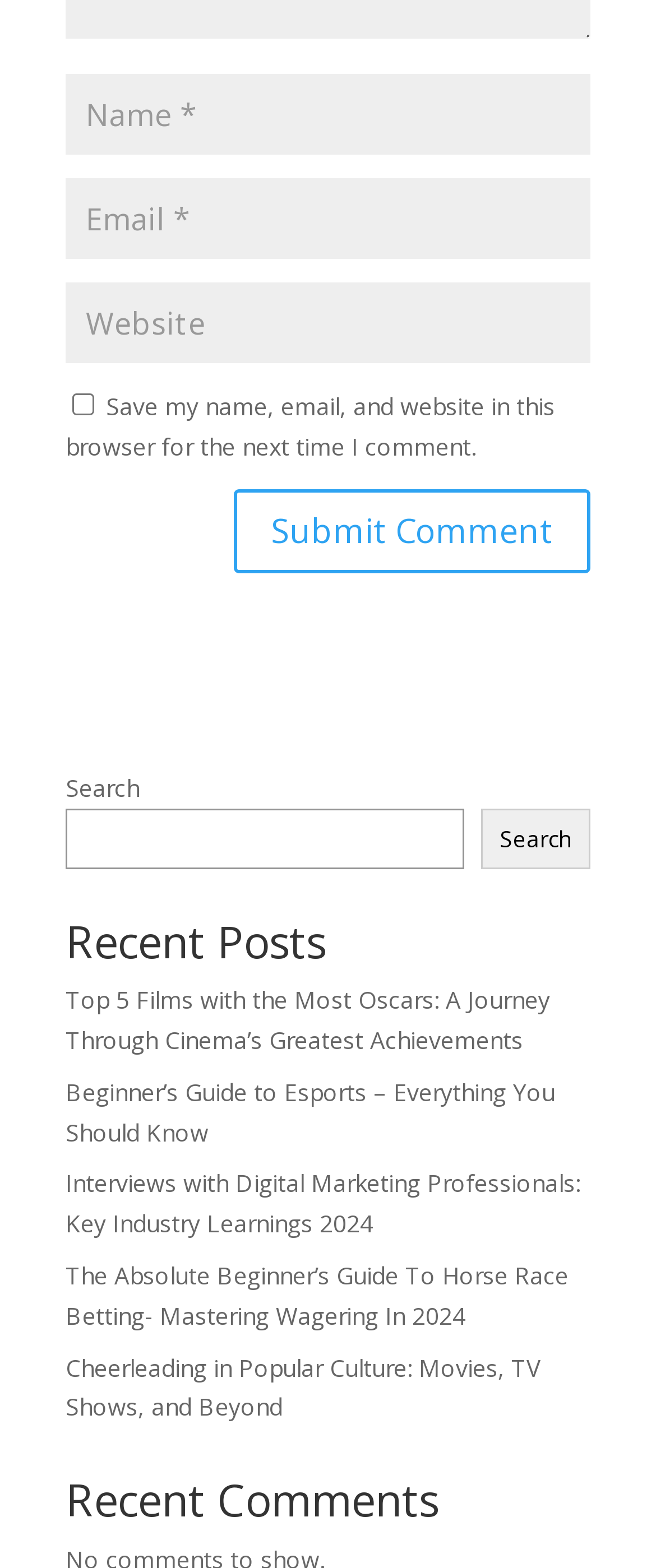Given the following UI element description: "input value="Name *" name="author"", find the bounding box coordinates in the webpage screenshot.

[0.1, 0.047, 0.9, 0.099]